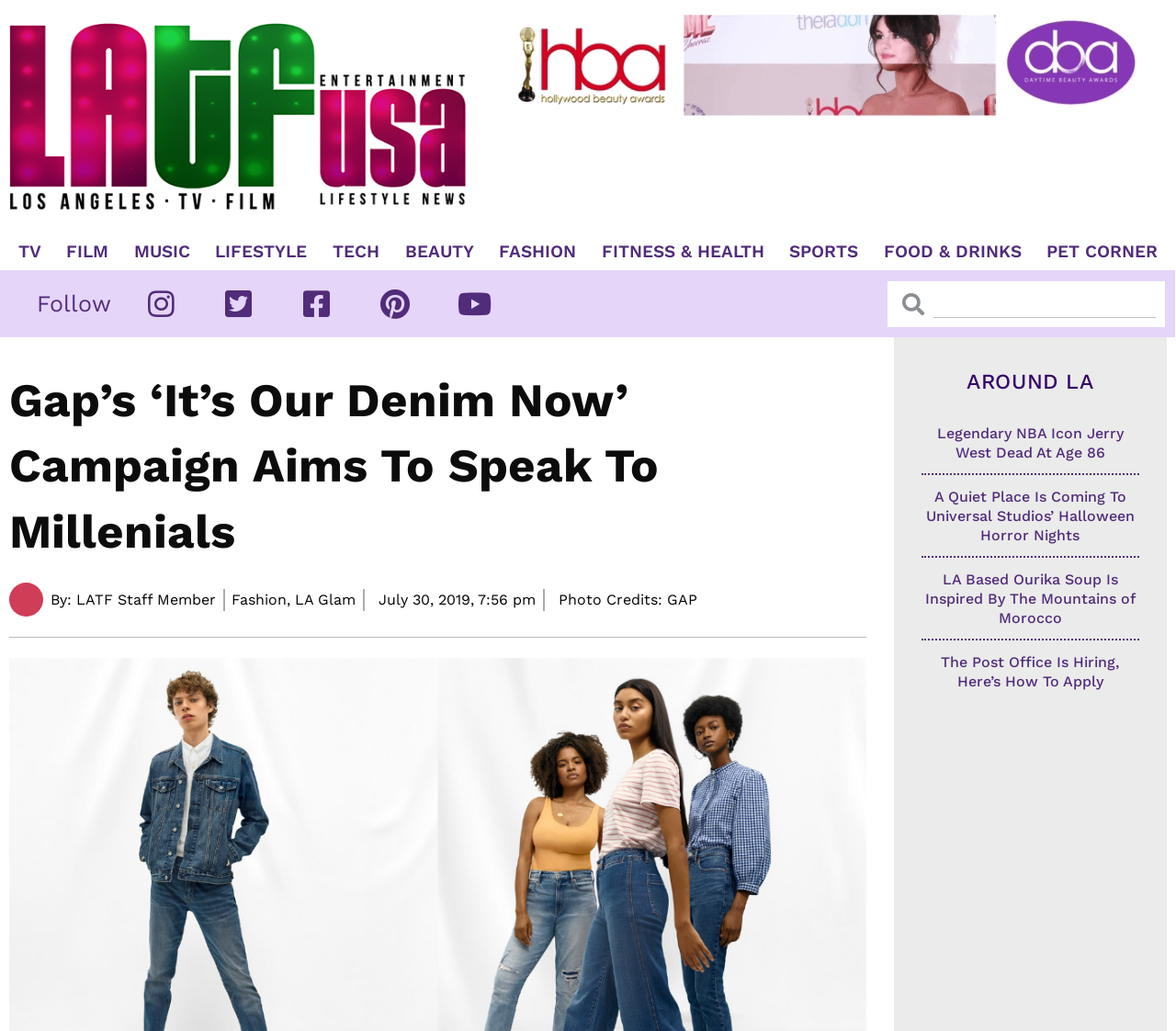Locate the bounding box coordinates of the area to click to fulfill this instruction: "Click on the 'Contact' link". The bounding box should be presented as four float numbers between 0 and 1, in the order [left, top, right, bottom].

None